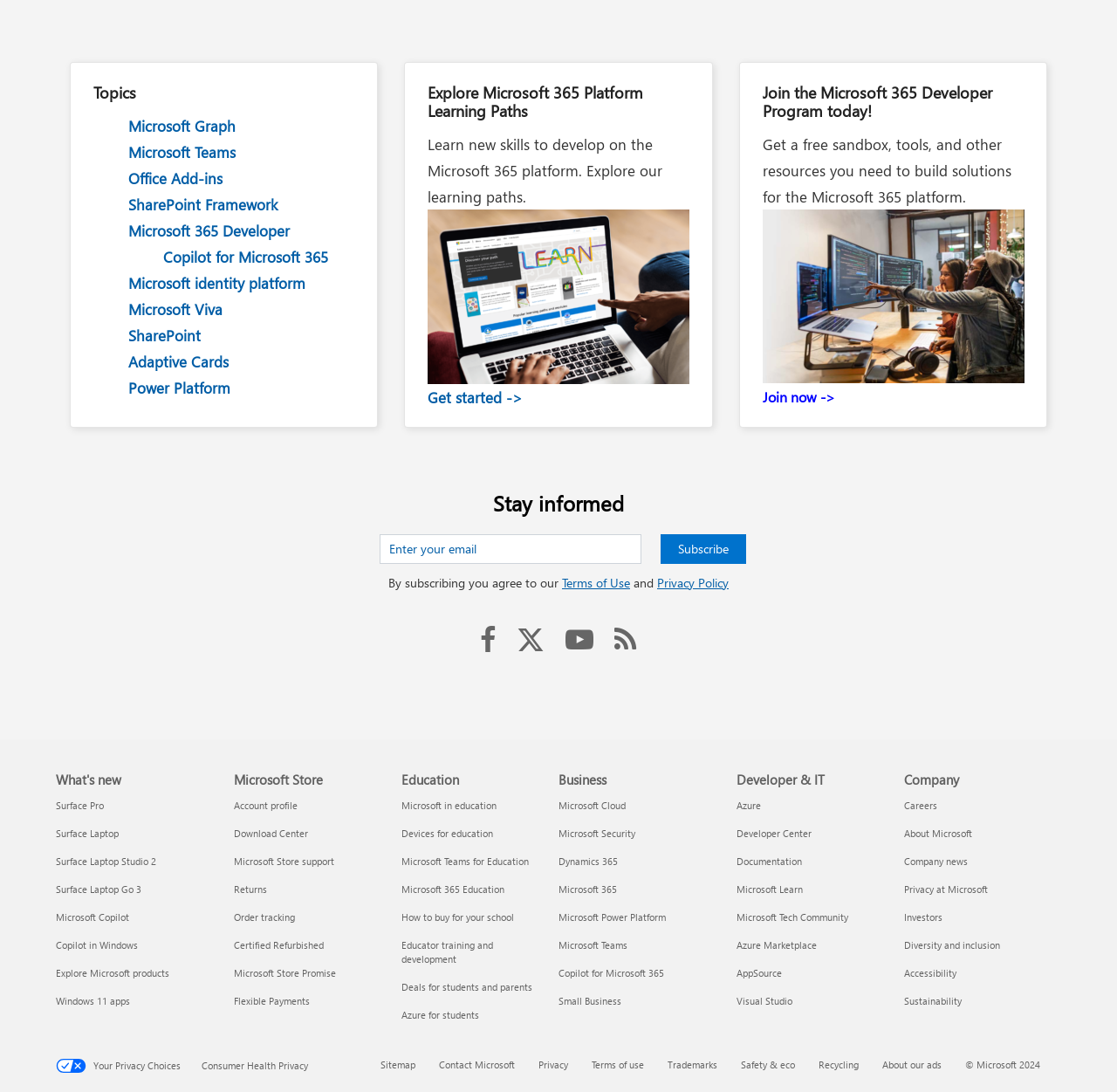Please specify the bounding box coordinates of the clickable region necessary for completing the following instruction: "Enter your email address". The coordinates must consist of four float numbers between 0 and 1, i.e., [left, top, right, bottom].

[0.34, 0.489, 0.574, 0.516]